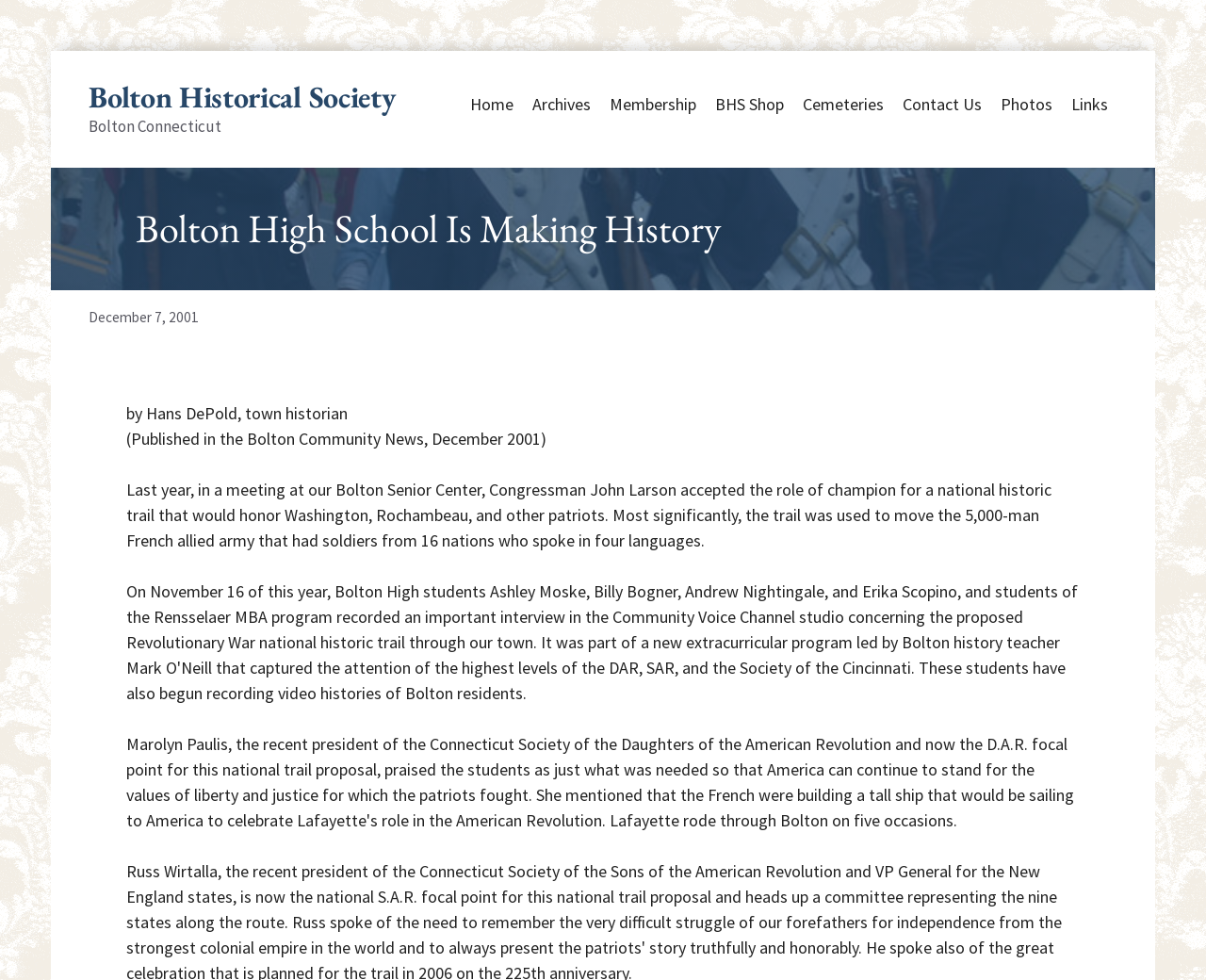Please determine the bounding box coordinates of the element to click on in order to accomplish the following task: "go to home page". Ensure the coordinates are four float numbers ranging from 0 to 1, i.e., [left, top, right, bottom].

[0.382, 0.092, 0.434, 0.121]